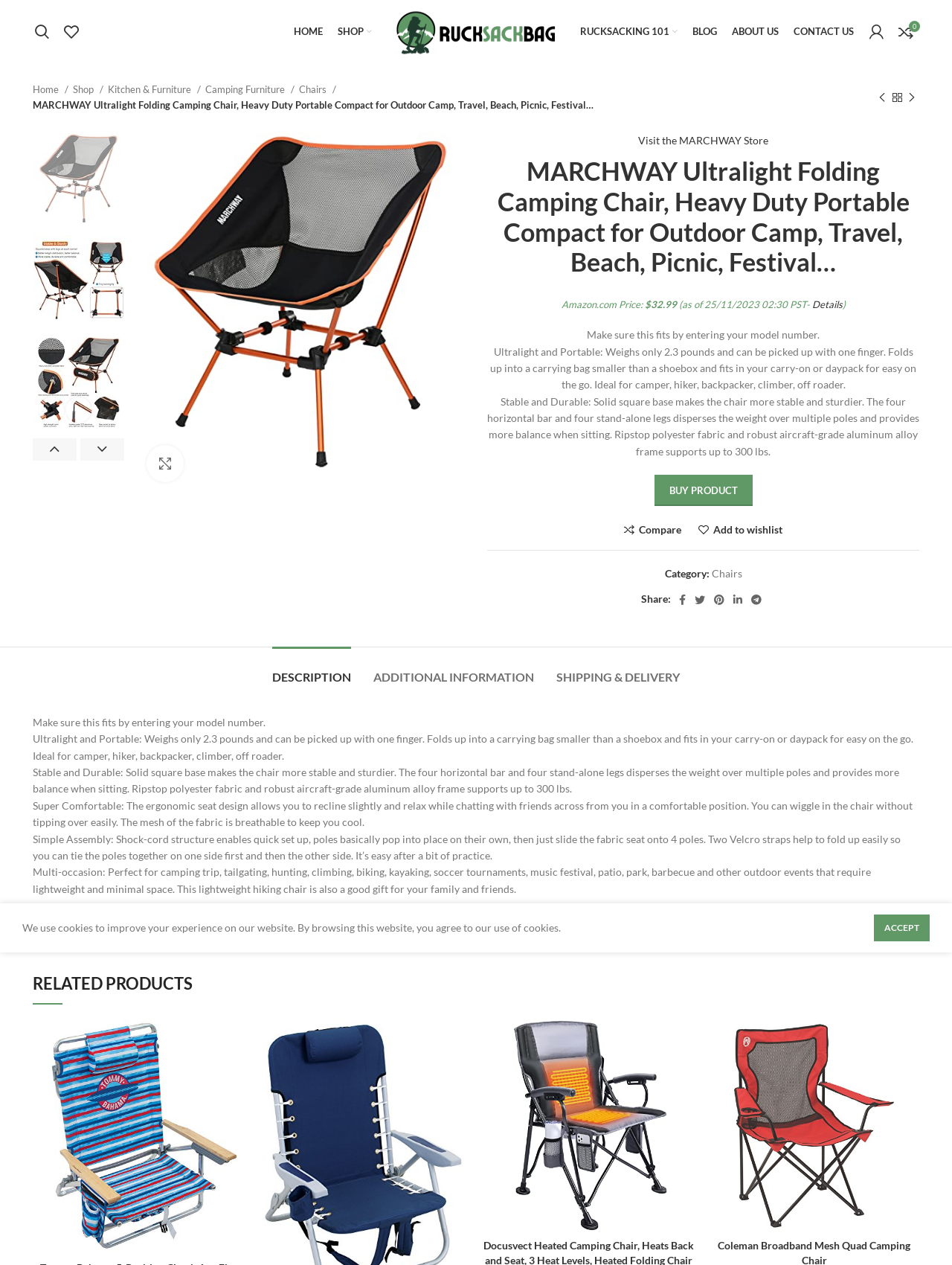Determine the bounding box coordinates of the clickable area required to perform the following instruction: "Search for products". The coordinates should be represented as four float numbers between 0 and 1: [left, top, right, bottom].

[0.029, 0.013, 0.059, 0.037]